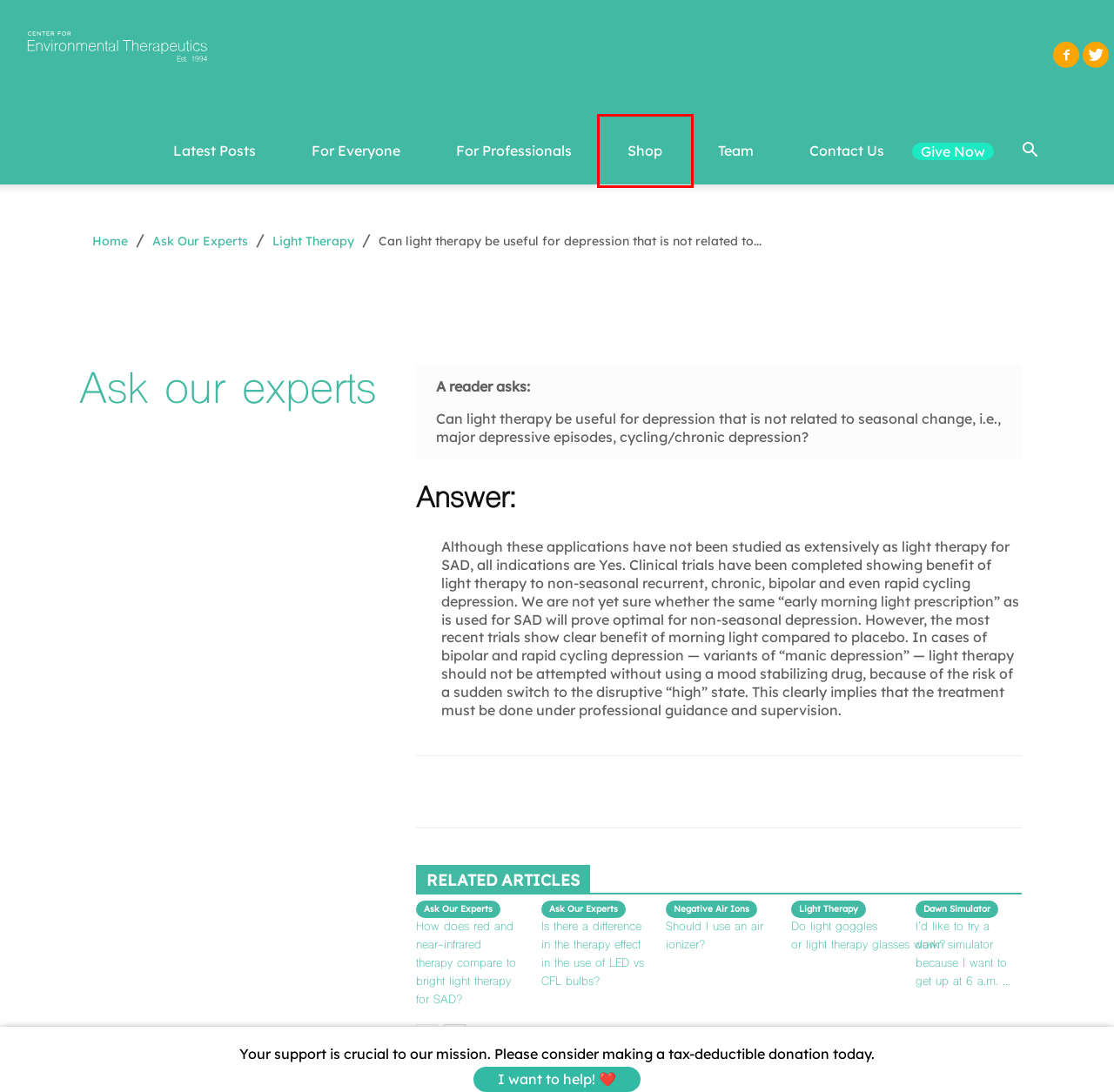Analyze the screenshot of a webpage featuring a red rectangle around an element. Pick the description that best fits the new webpage after interacting with the element inside the red bounding box. Here are the candidates:
A. Shop » Center for Environmental Therapeutics
B. Colleagues » For Professionals » cet.org
C. Dawn Simulator Archives » Center for Environmental Therapeutics
D. Negative Air Ions Archives » Center for Environmental Therapeutics
E. Team » Center Environmental Therapeutics » cet.org
F. For Everyone » Center for Environmental Therapeutics
G. Donate to CET » Center for Environmental Therapeutics
H. LED light boxes » Center for Environmental Therapeutics

A